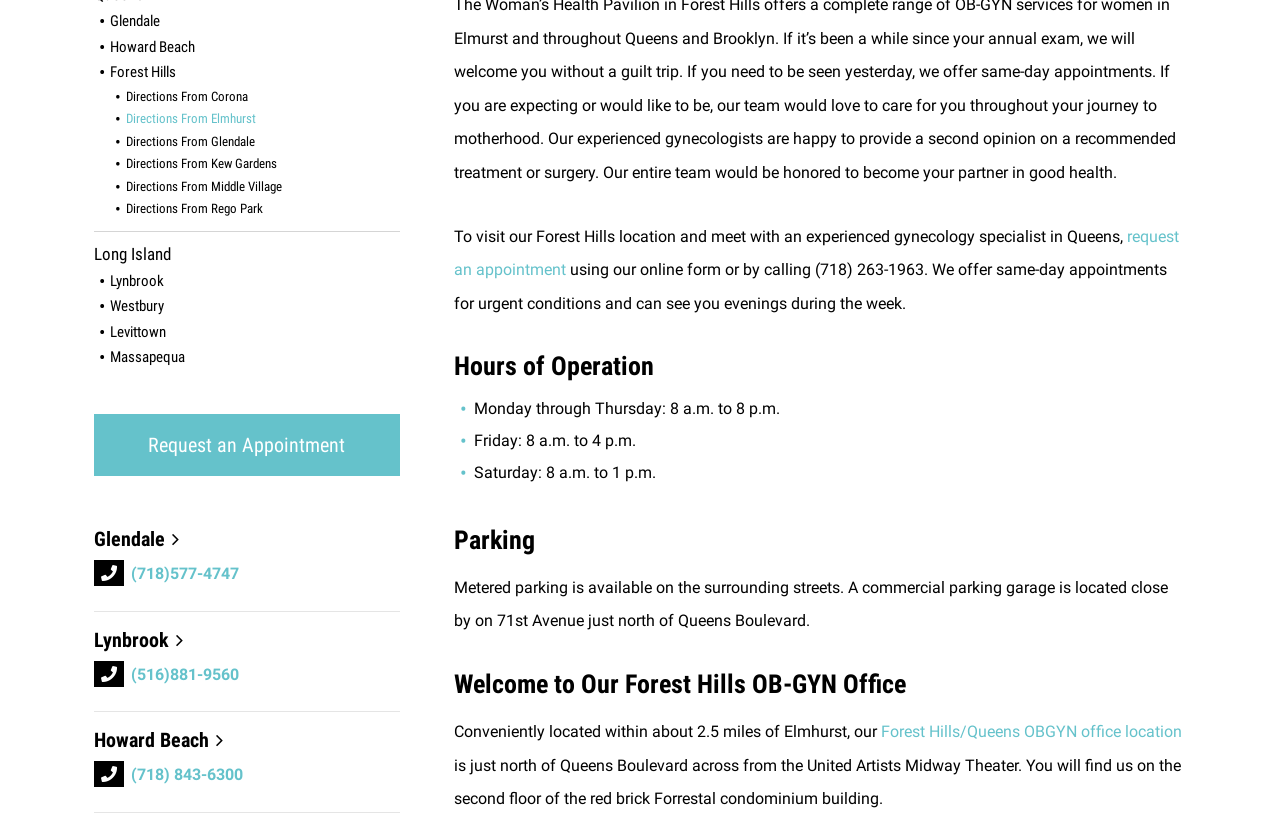Bounding box coordinates must be specified in the format (top-left x, top-left y, bottom-right x, bottom-right y). All values should be floating point numbers between 0 and 1. What are the bounding box coordinates of the UI element described as: Glendale

[0.073, 0.643, 0.14, 0.672]